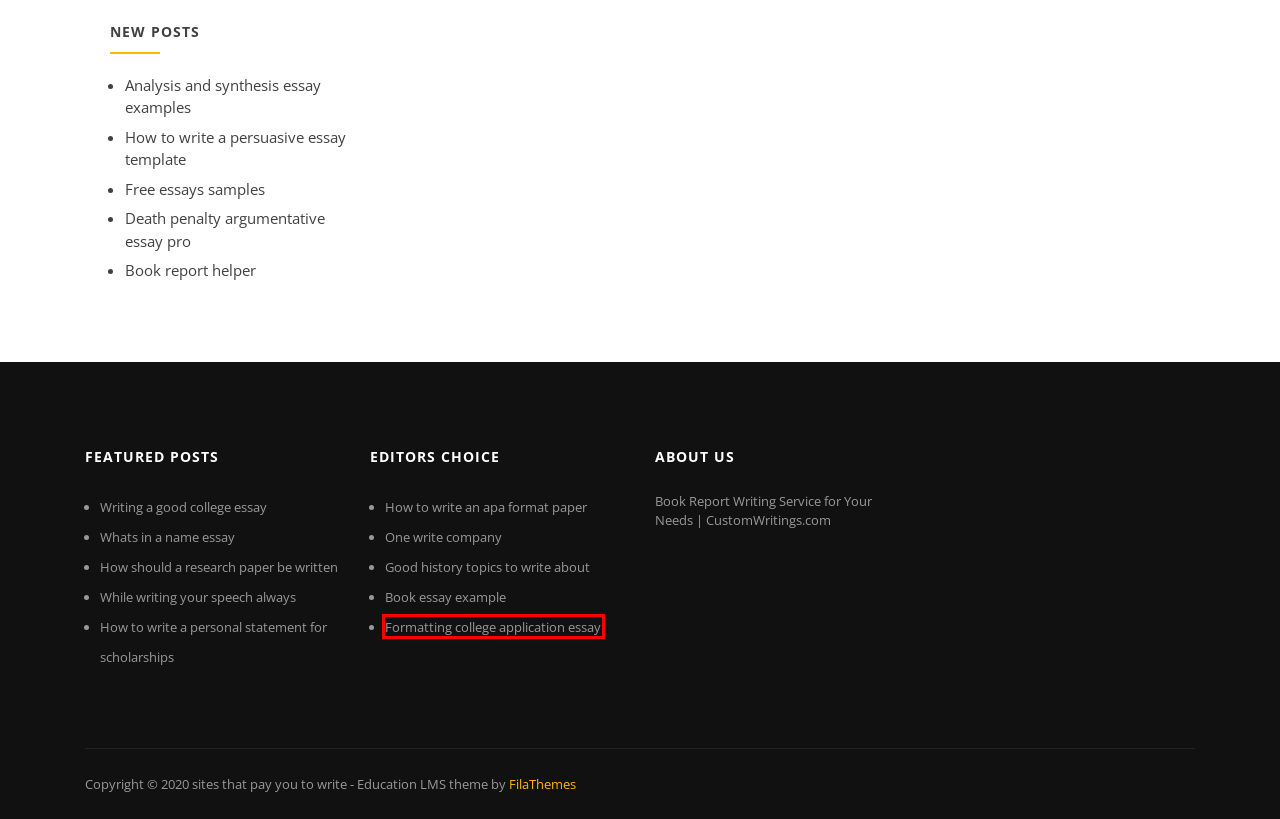Check out the screenshot of a webpage with a red rectangle bounding box. Select the best fitting webpage description that aligns with the new webpage after clicking the element inside the bounding box. Here are the candidates:
A. How should a research paper be written mcugz
B. How to write an apa format paper qegfj
C. How to write a persuasive essay template qnpdg
D. Book essay example zrnps
E. Good history topics to write about kurfe
F. Formatting college application essay eilsp
G. Free essays samples uvori
H. Book report helper goliu

F